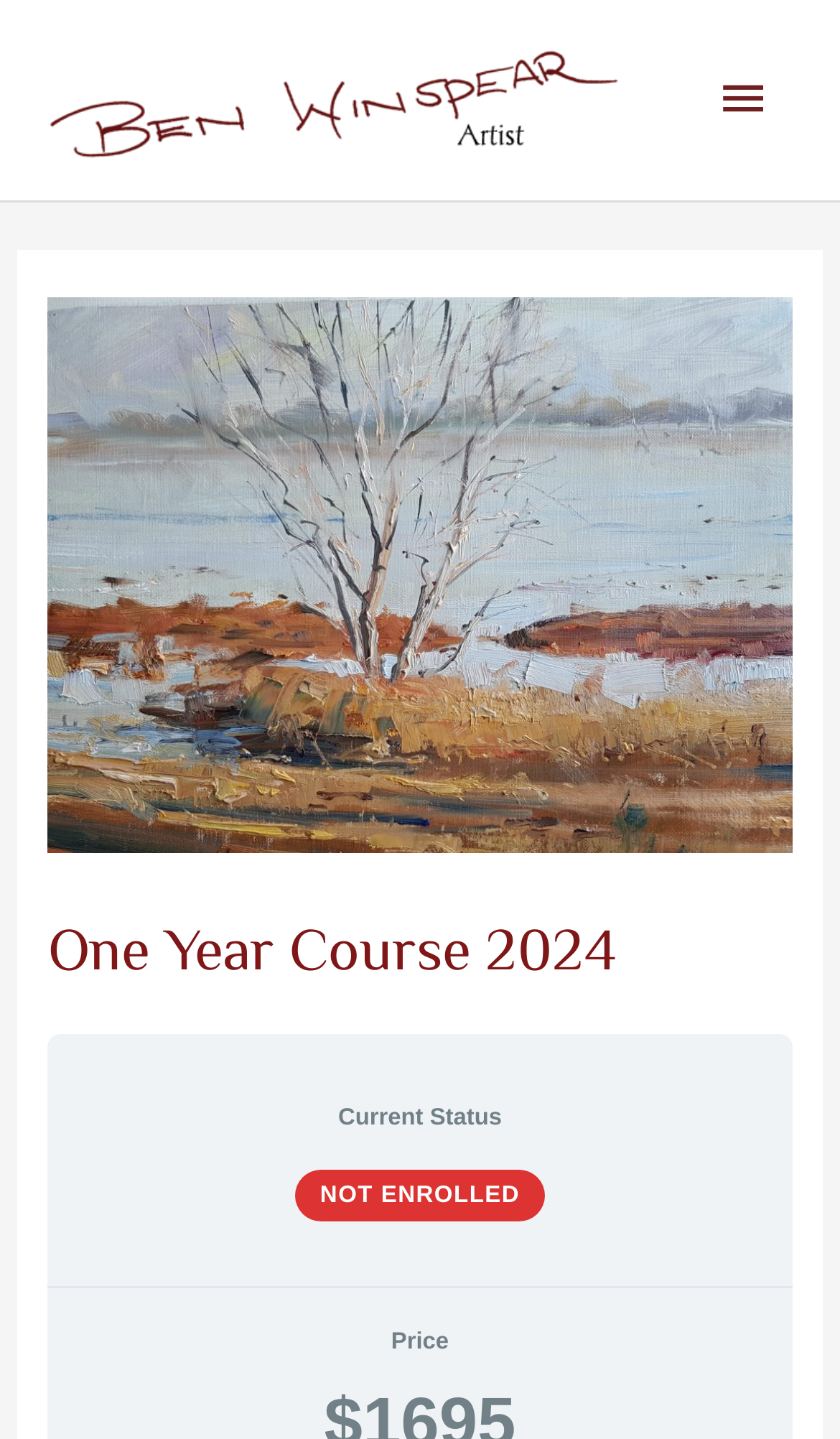Answer the question below in one word or phrase:
What action can be taken to get access to the course?

Enroll in this course